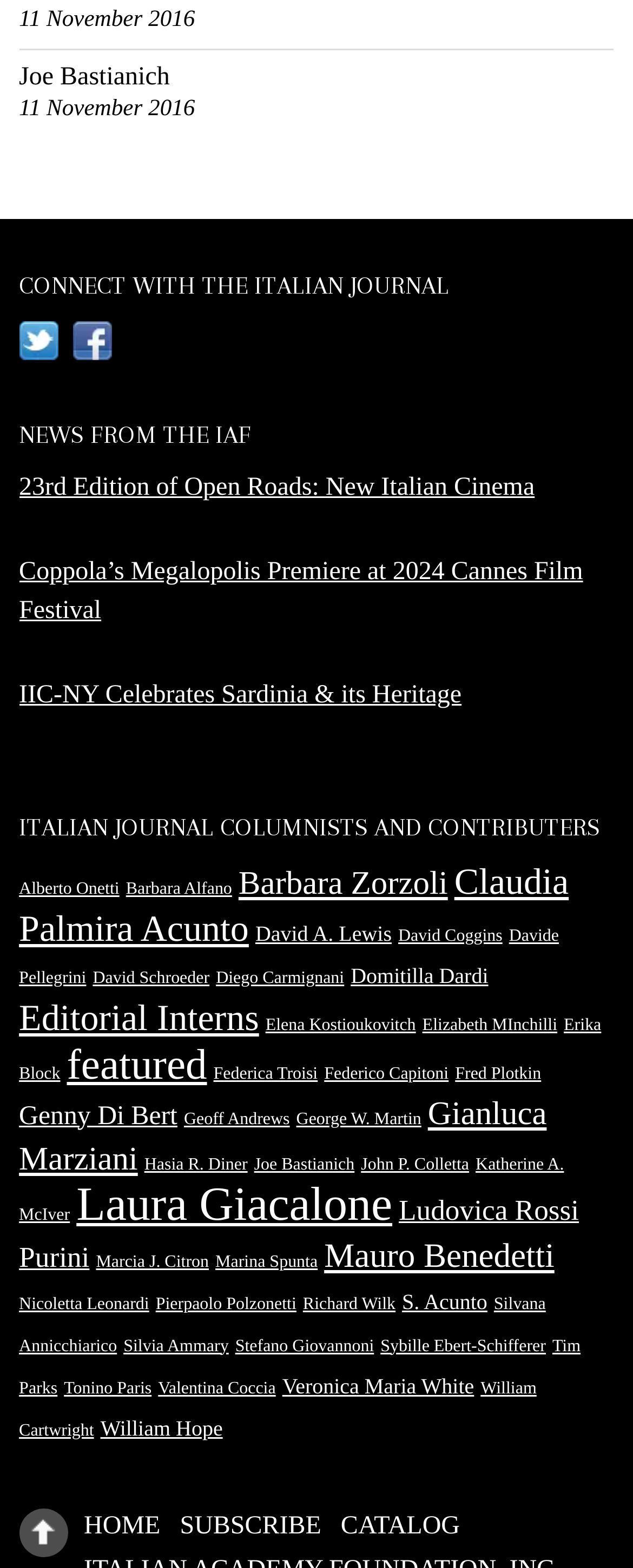Bounding box coordinates are specified in the format (top-left x, top-left y, bottom-right x, bottom-right y). All values are floating point numbers bounded between 0 and 1. Please provide the bounding box coordinate of the region this sentence describes: Catalog

[0.538, 0.964, 0.727, 0.982]